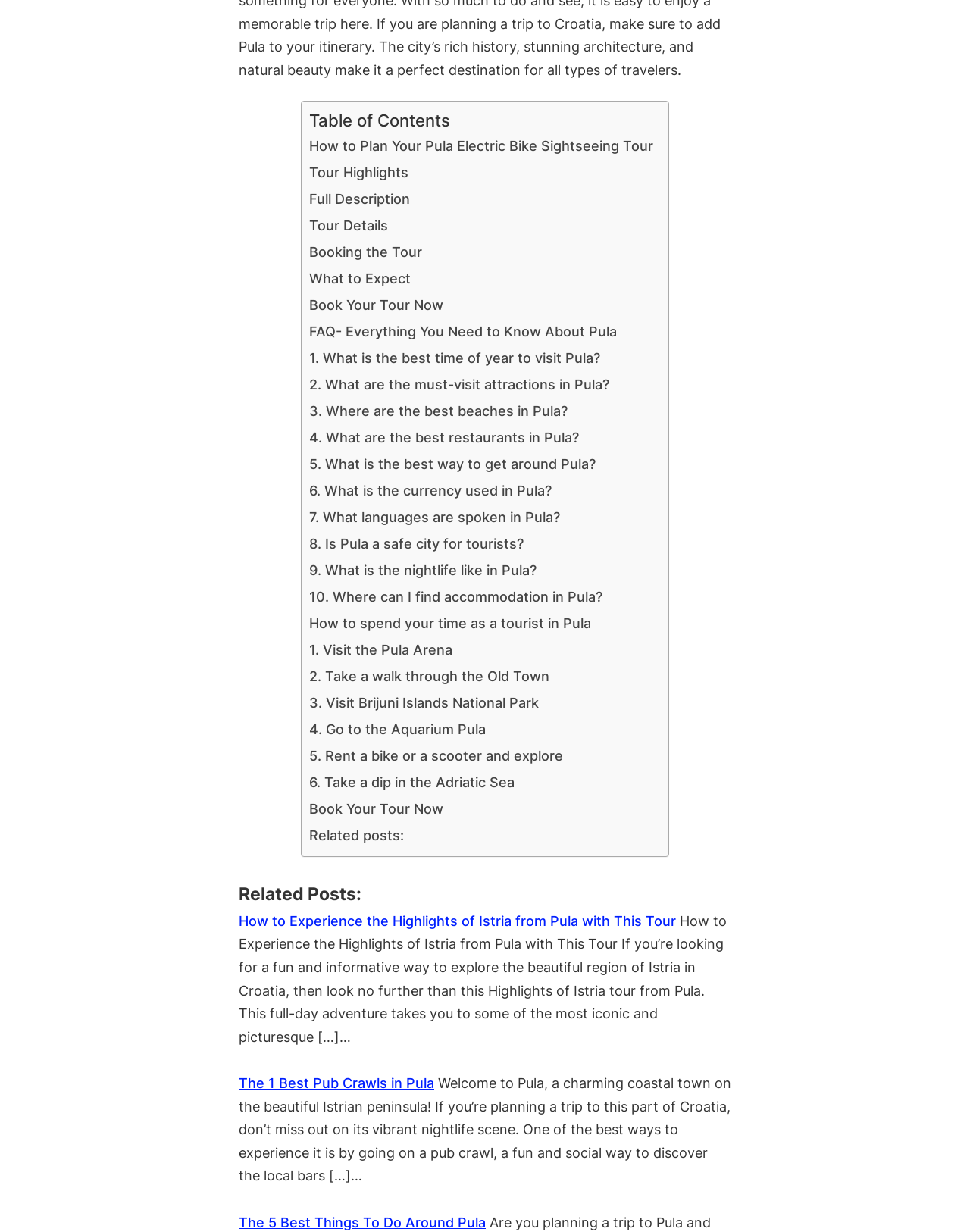Provide a one-word or brief phrase answer to the question:
How many FAQs are listed on this webpage?

10